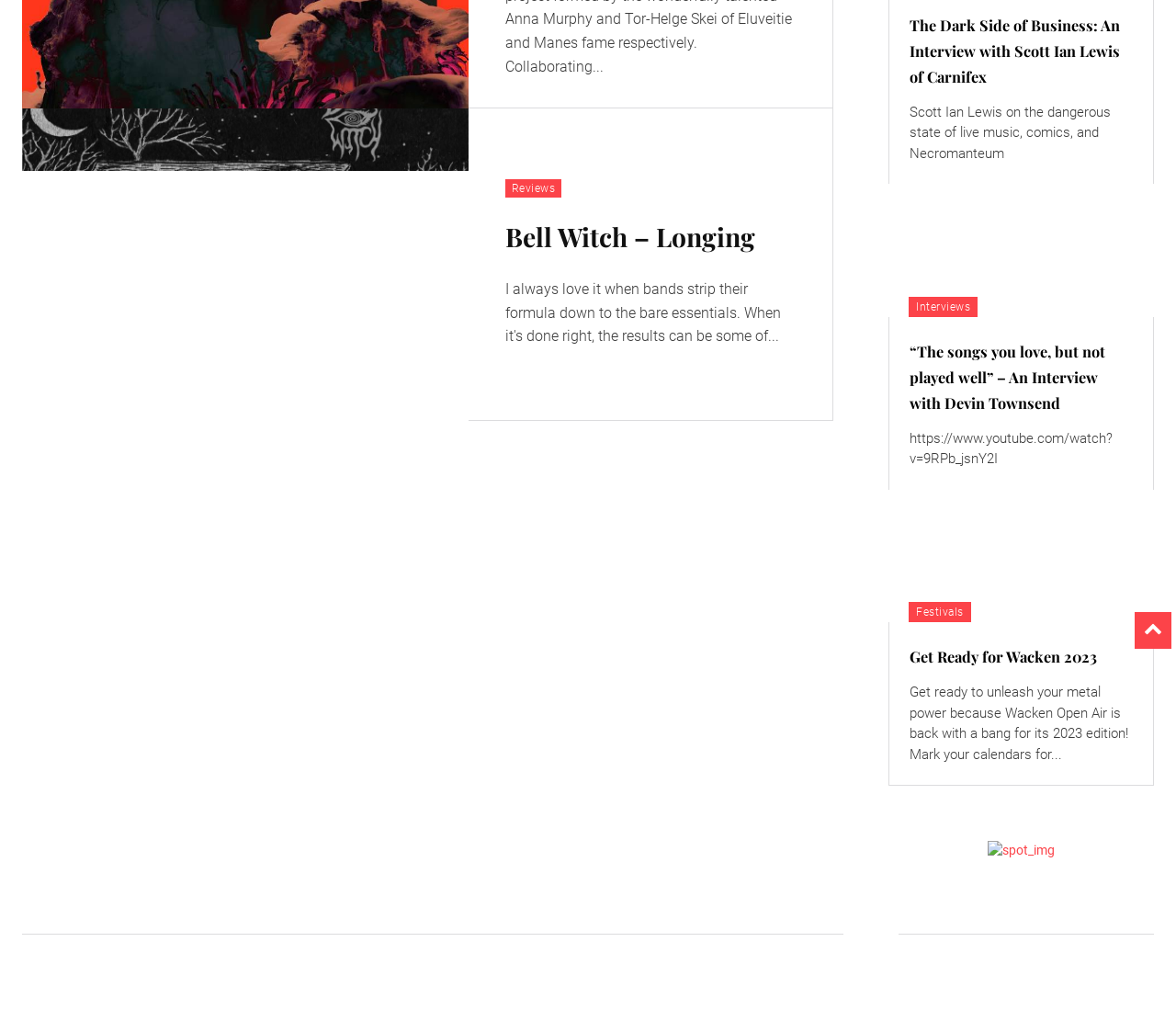Provide the bounding box coordinates of the HTML element described as: "Bell Witch – Longing". The bounding box coordinates should be four float numbers between 0 and 1, i.e., [left, top, right, bottom].

[0.429, 0.211, 0.669, 0.25]